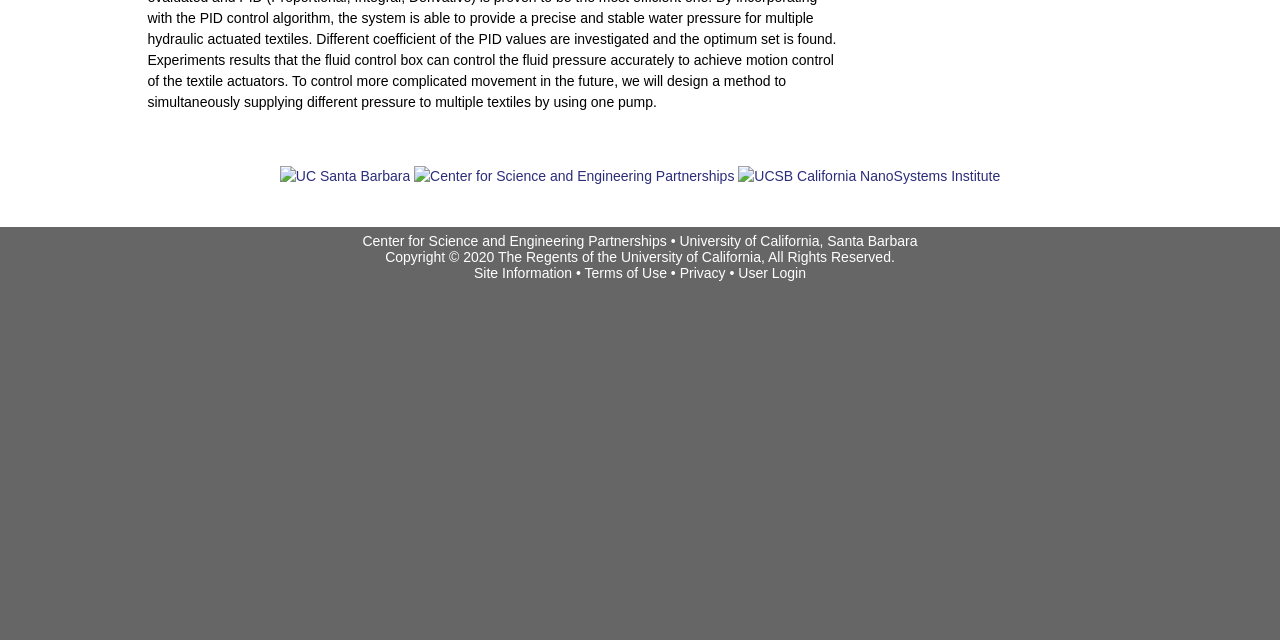Determine the bounding box coordinates of the UI element that matches the following description: "Privacy". The coordinates should be four float numbers between 0 and 1 in the format [left, top, right, bottom].

[0.531, 0.413, 0.567, 0.438]